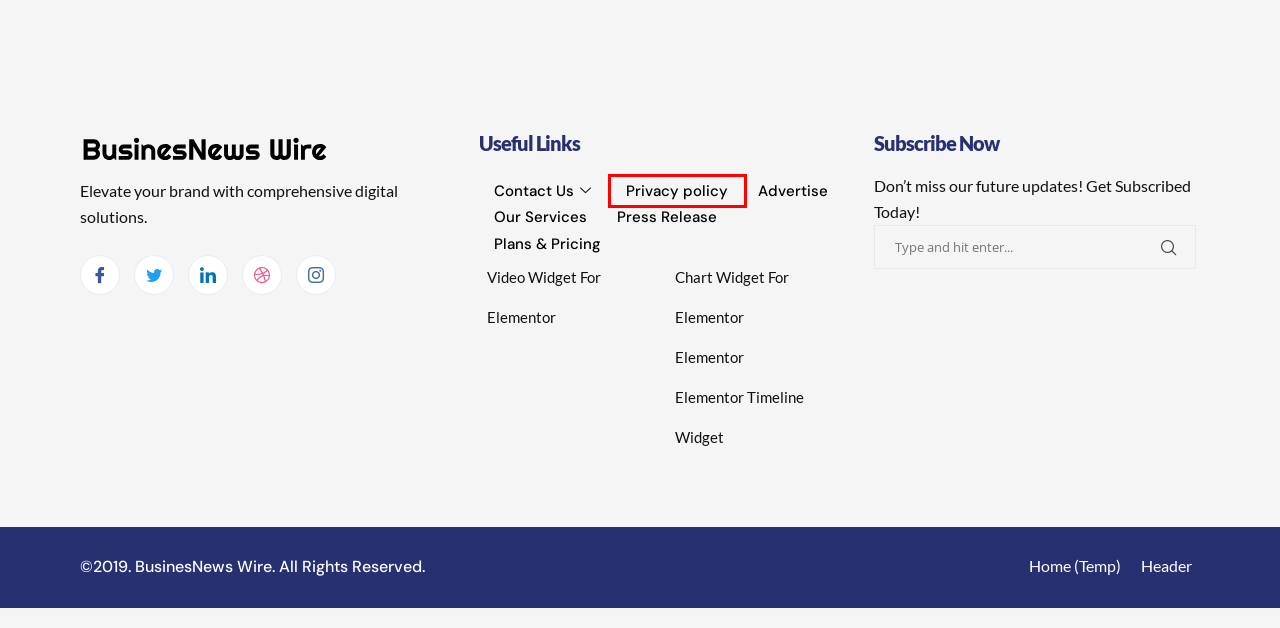You are given a screenshot of a webpage with a red rectangle bounding box around a UI element. Select the webpage description that best matches the new webpage after clicking the element in the bounding box. Here are the candidates:
A. Contact Us - Busines NewsWire
B. BusinesNewswire - Latest News
C. All-In-One Elementor Addon with the Largest Elements Library
D. Top Reasons Why You Should Consider Life Insurance - CCR-Mag.com
E. Home - Busines NewsWire
F. Ipsnews - Busines NewsWire
G. Privacy policy - Busines NewsWire
H. Types of No Medical Life Insurance in Canada - Dundas Life

G